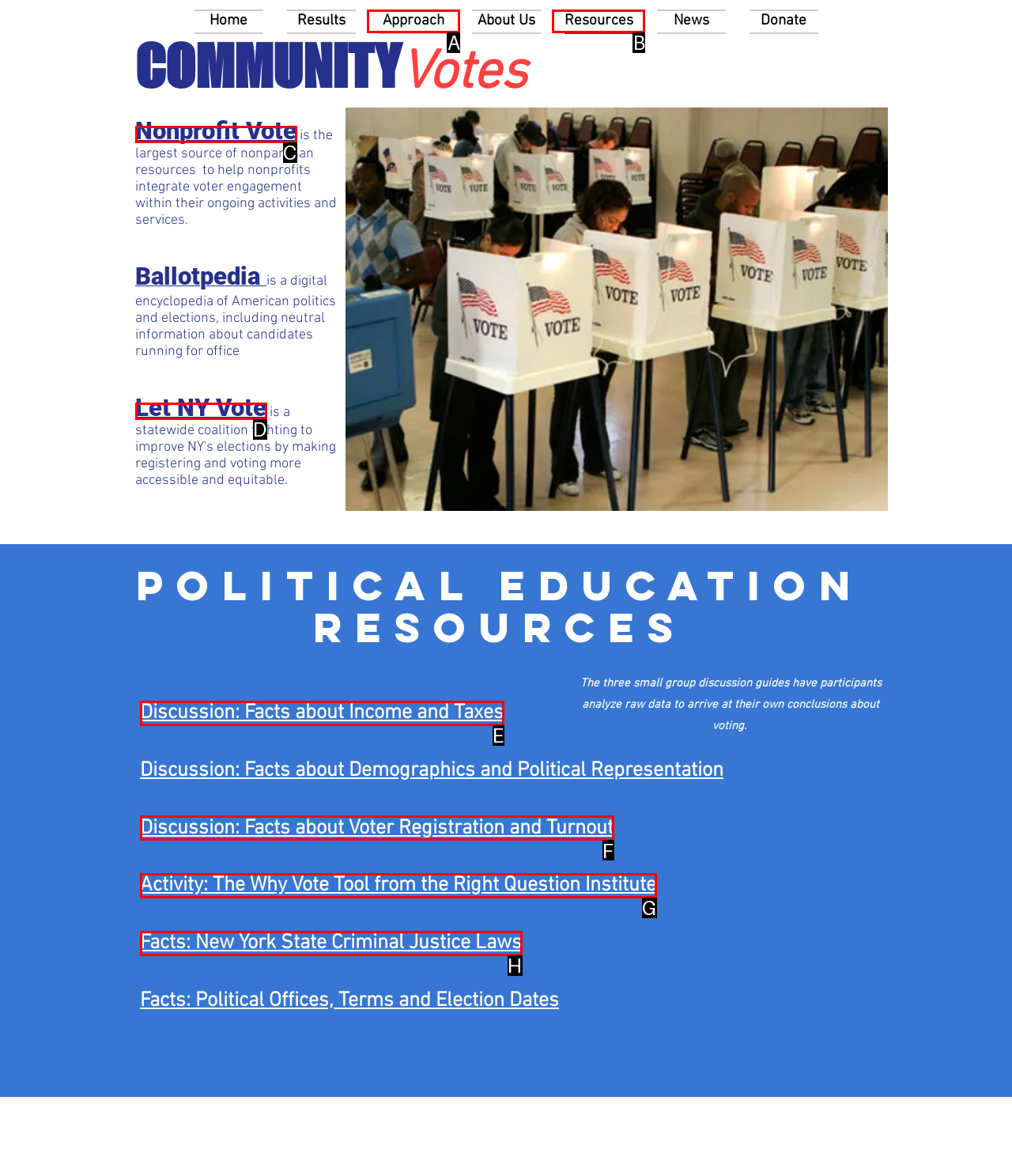Refer to the description: Nonprofit Vote and choose the option that best fits. Provide the letter of that option directly from the options.

C